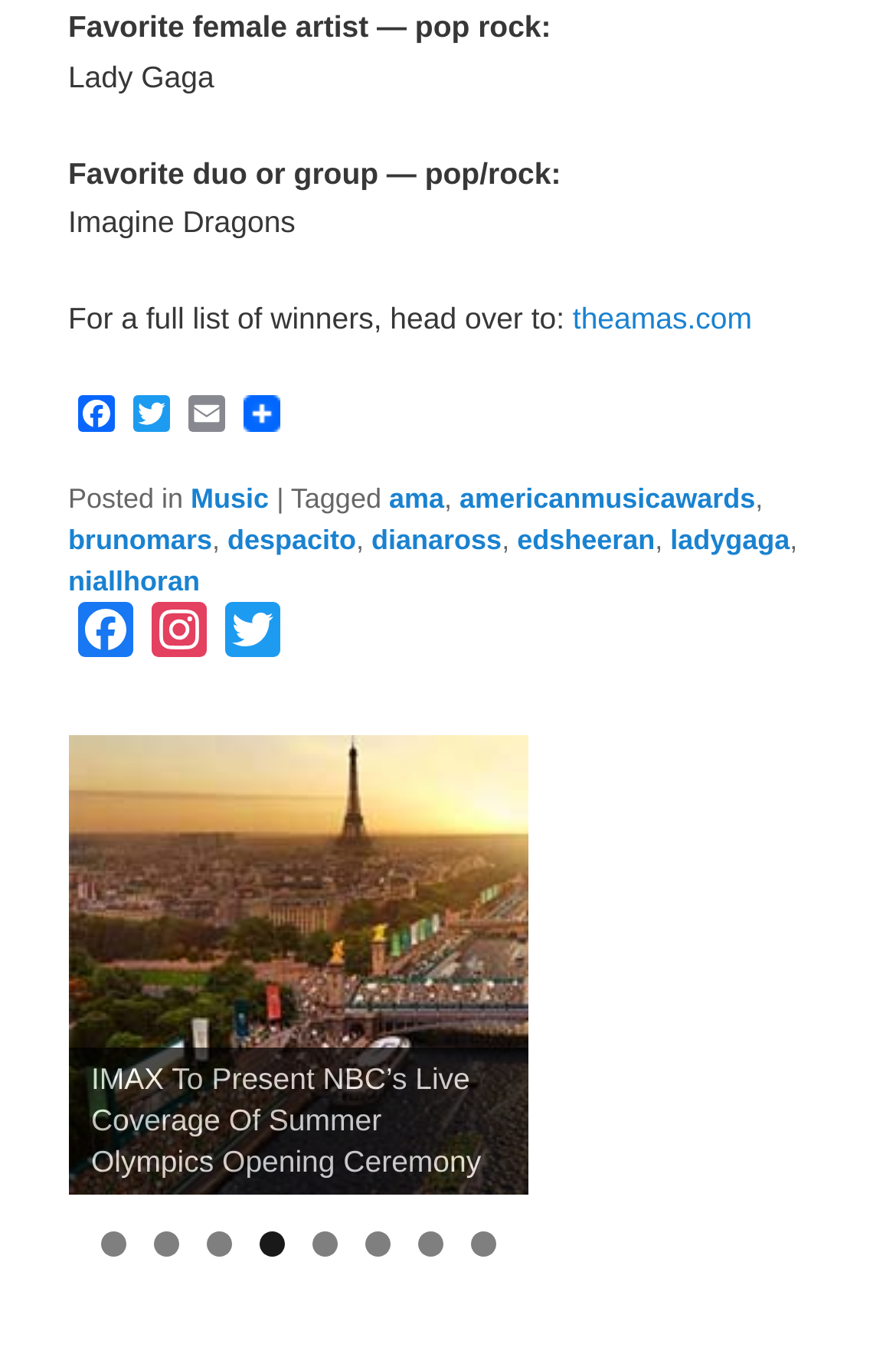Locate the bounding box coordinates of the element to click to perform the following action: 'Check the recent news in 2024'. The coordinates should be given as four float values between 0 and 1, in the form of [left, top, right, bottom].

[0.076, 0.537, 0.589, 0.873]